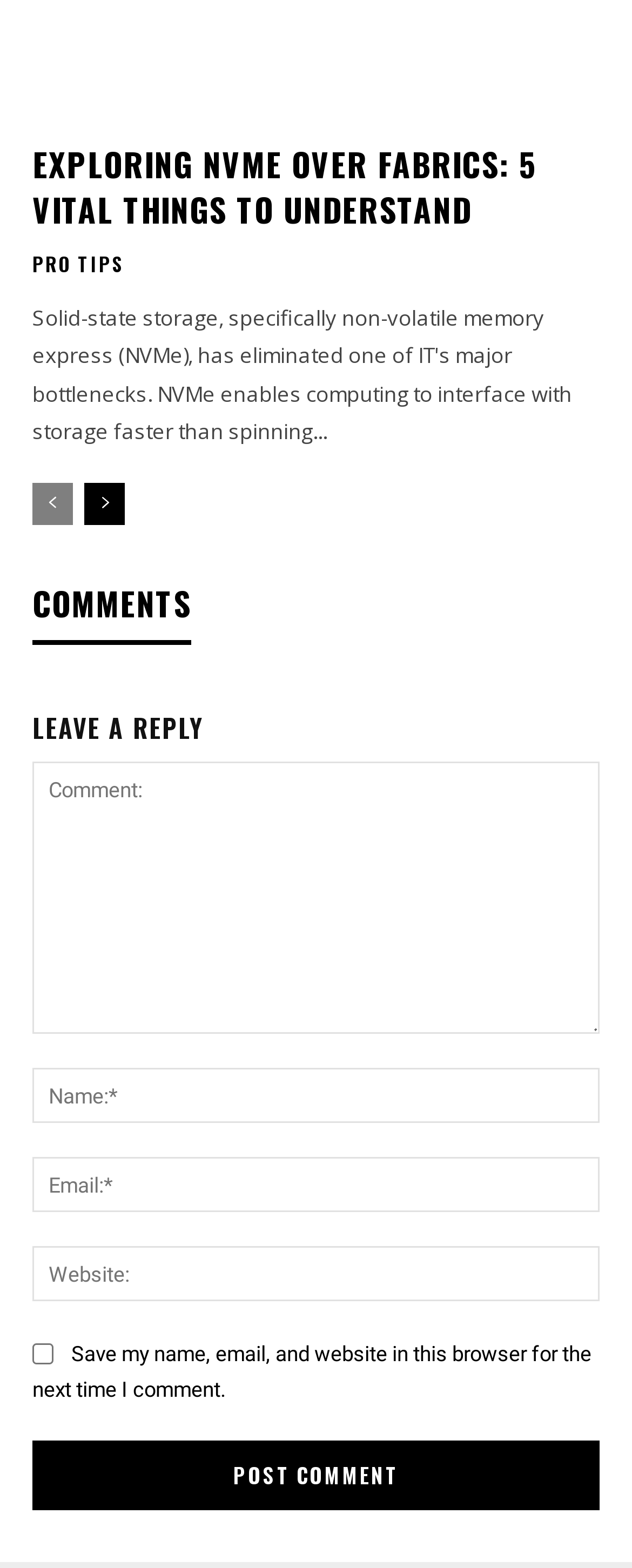What is the topic of the webpage?
Using the image as a reference, answer the question in detail.

The main heading of the webpage is 'EXPLORING NVME OVER FABRICS: 5 VITAL THINGS TO UNDERSTAND', which suggests that the webpage is discussing the topic of NVMe over fabrics and providing five important things to understand about it.